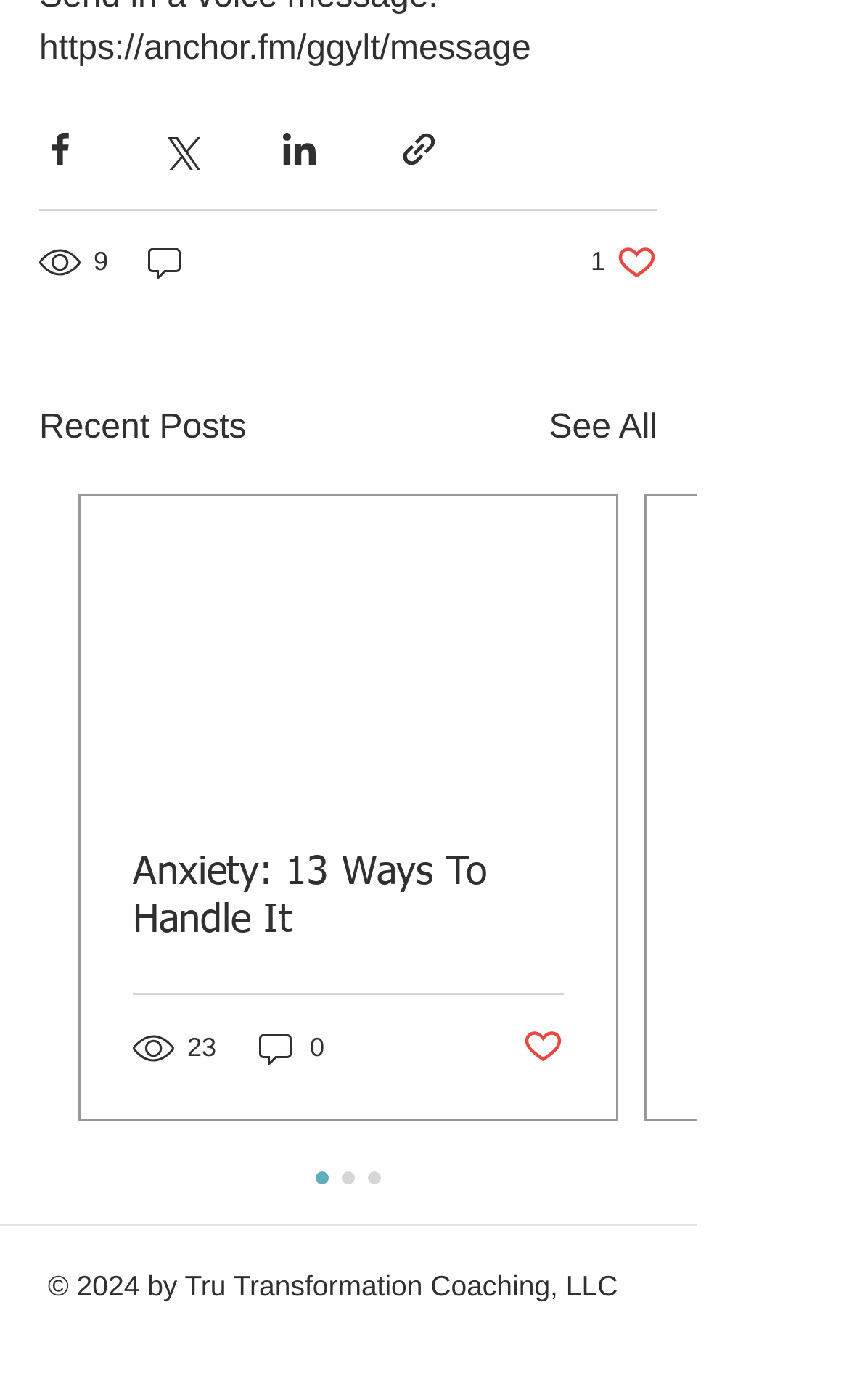Please mark the bounding box coordinates of the area that should be clicked to carry out the instruction: "Share via Facebook".

[0.046, 0.092, 0.095, 0.121]